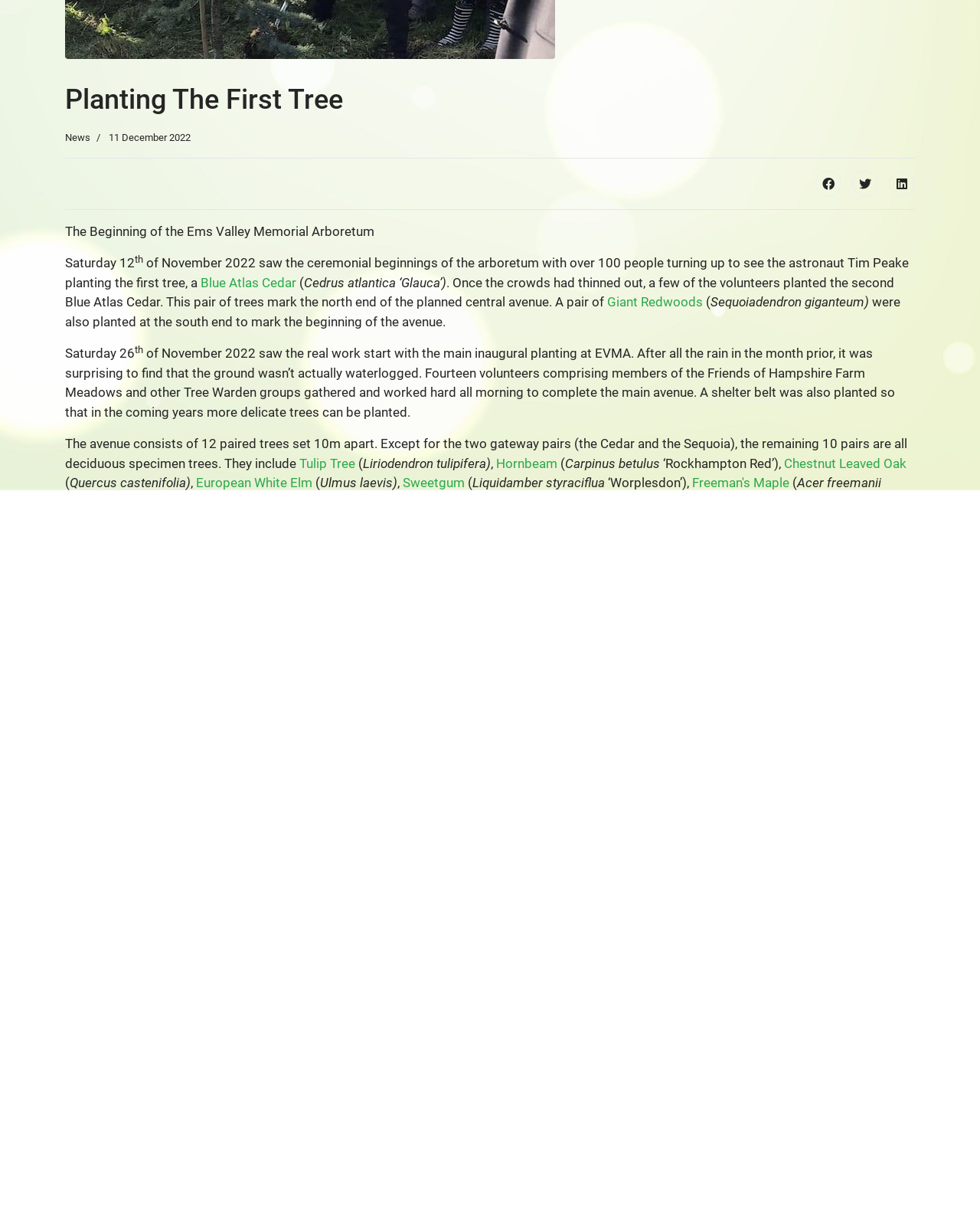Using the given element description, provide the bounding box coordinates (top-left x, top-left y, bottom-right x, bottom-right y) for the corresponding UI element in the screenshot: Hornbeam

[0.506, 0.377, 0.569, 0.39]